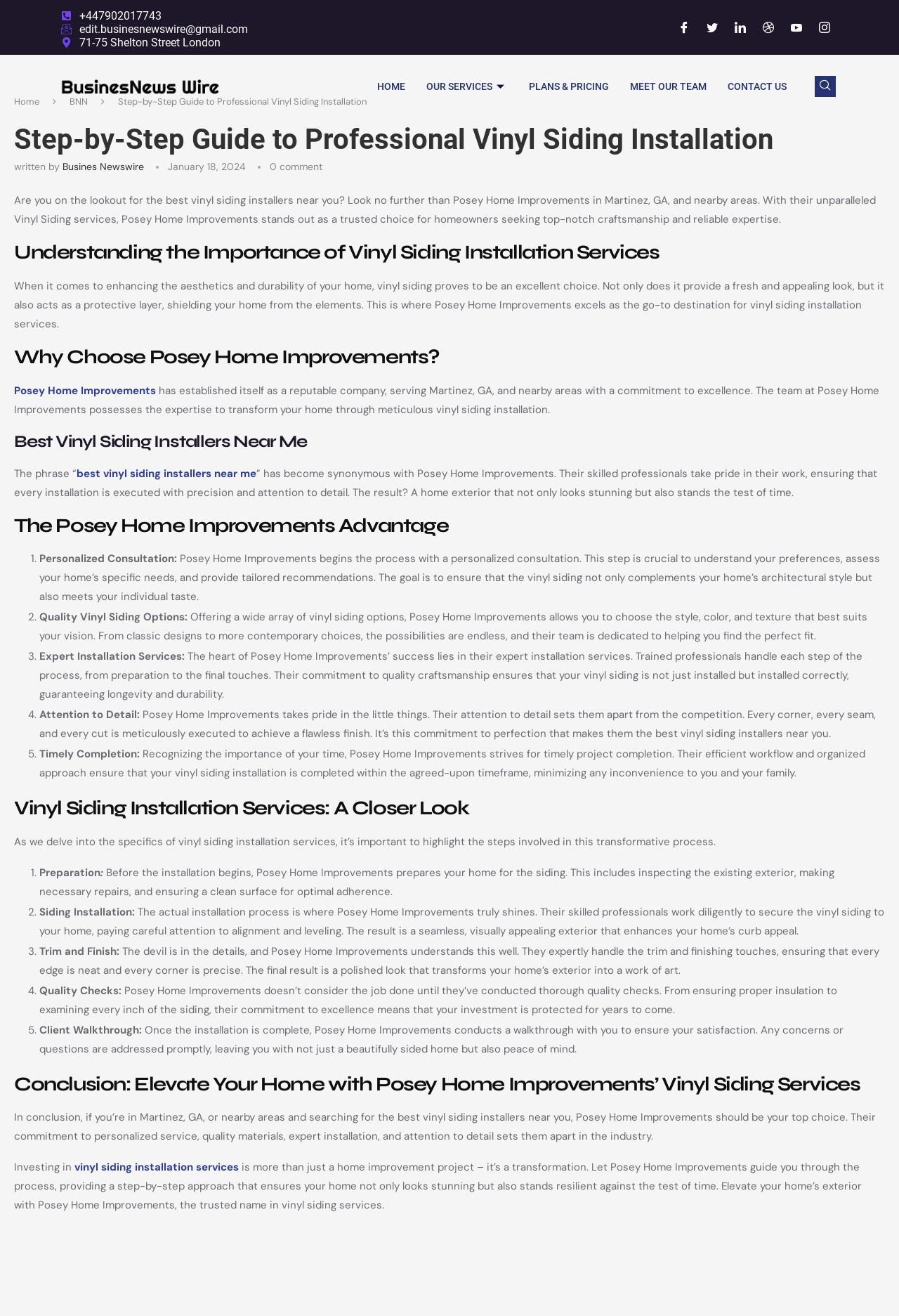Please identify the bounding box coordinates of the element's region that needs to be clicked to fulfill the following instruction: "Read the article about vinyl siding installation services". The bounding box coordinates should consist of four float numbers between 0 and 1, i.e., [left, top, right, bottom].

[0.016, 0.094, 0.984, 0.932]